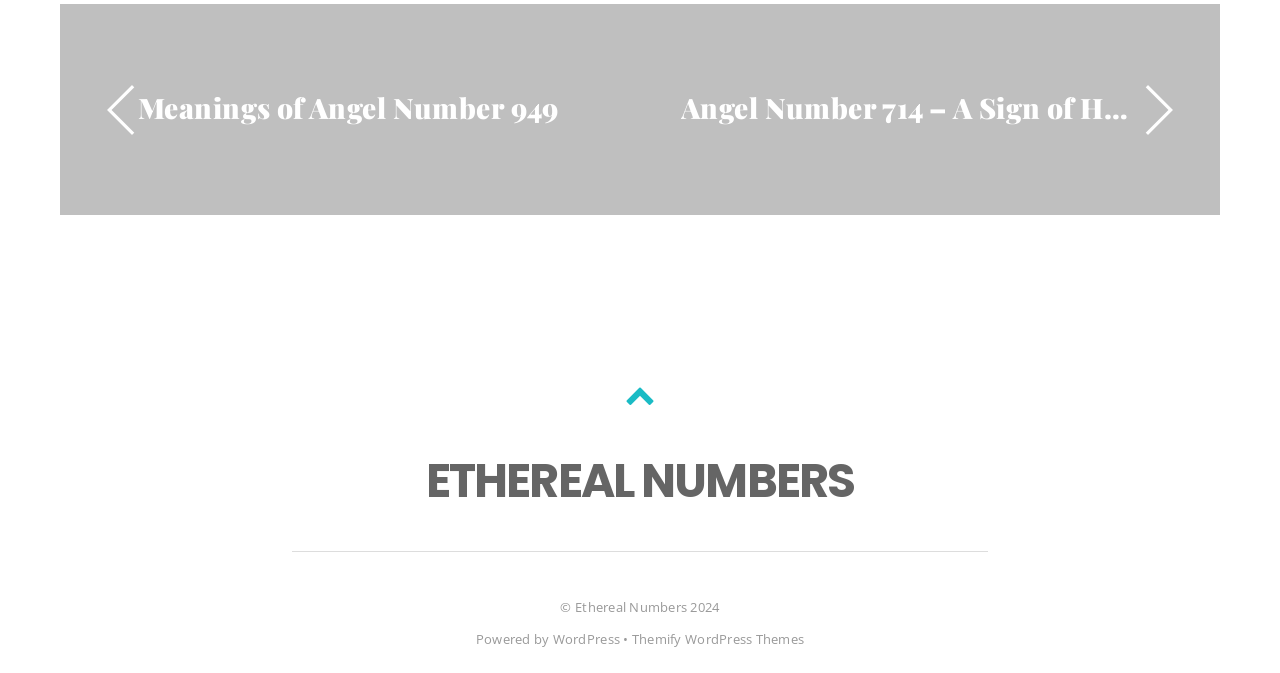Identify the bounding box coordinates for the UI element that matches this description: "Home".

None